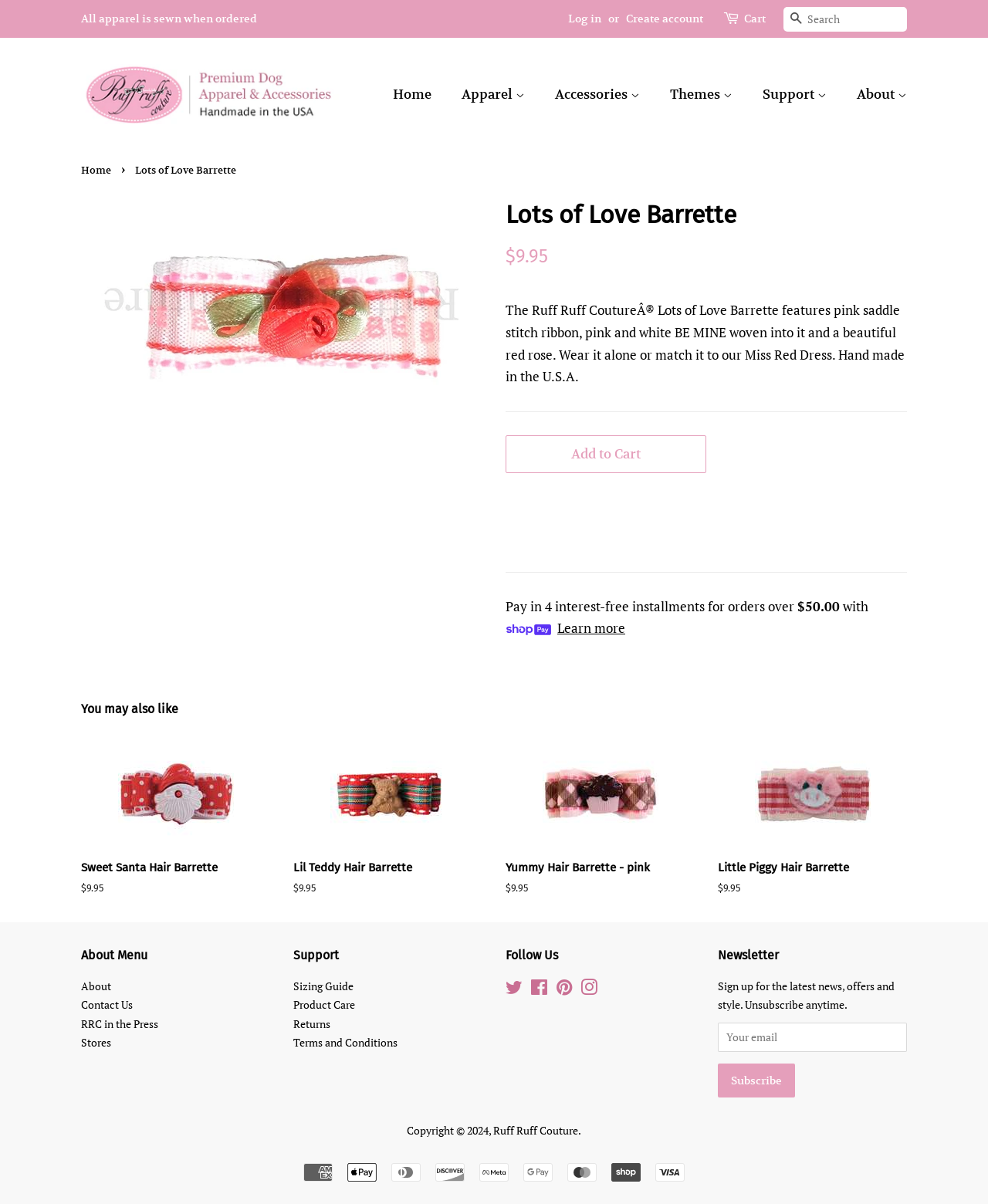What is the material of the ribbon?
Please respond to the question with a detailed and informative answer.

I found the answer by reading the product description, which mentions that the Lots of Love Barrette features pink saddle stitch ribbon.